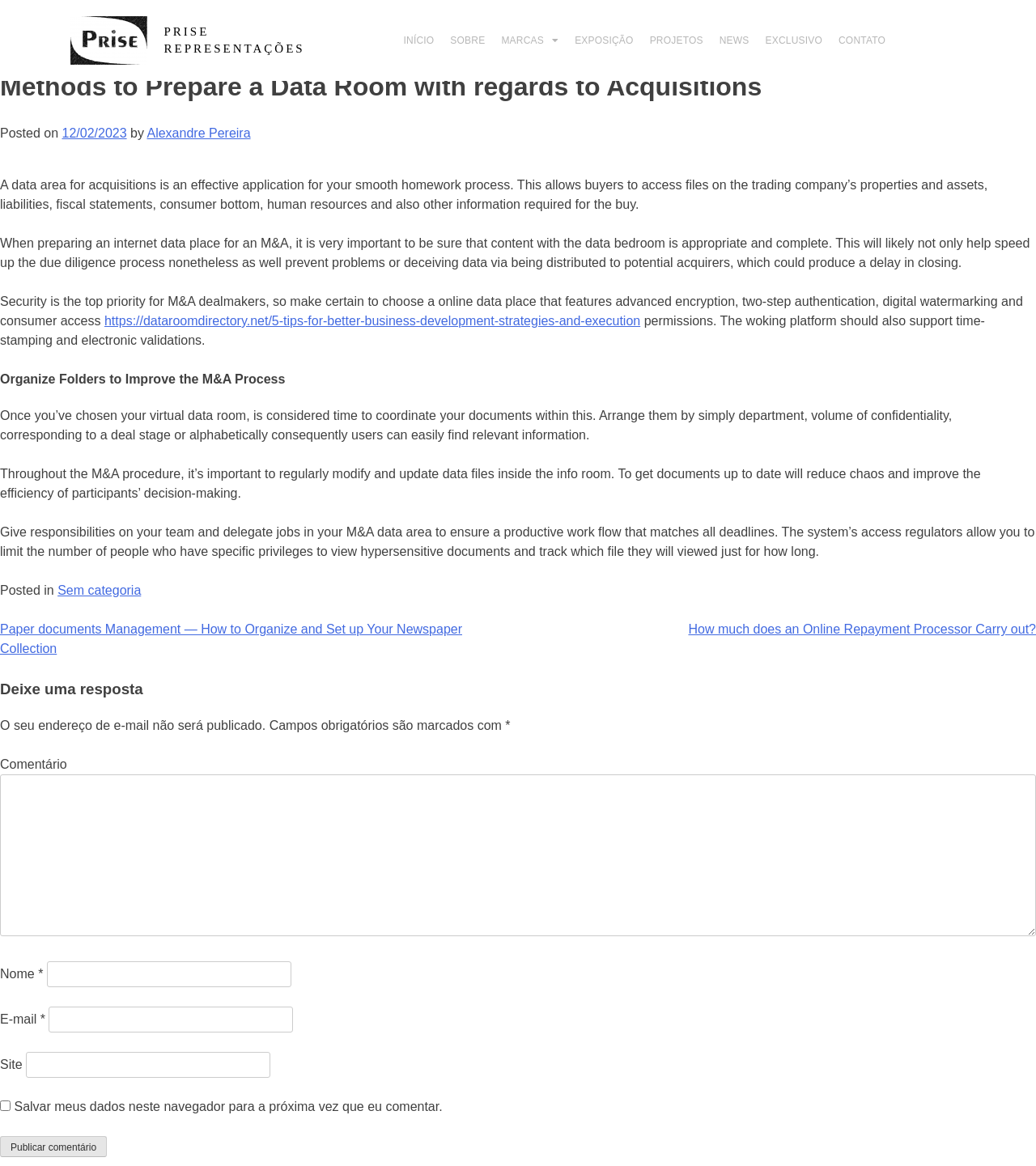Provide a thorough description of this webpage.

This webpage is about preparing a data room for acquisitions, specifically discussing methods and best practices for a smooth homework process. At the top, there is a logo and a navigation menu with links to different sections of the website, including "INÍCIO", "SOBRE", "MARCAS", "EXPOSIÇÃO", "PROJETOS", "NEWS", "EXCLUSIVO", and "CONTATO".

Below the navigation menu, there is a main article section that takes up most of the page. The article is titled "Methods to Prepare a Data Room with regards to Acquisitions" and has a posted date and author information. The article is divided into several sections, each discussing a different aspect of preparing a data room, such as organizing folders, regularly updating and modifying documents, and giving responsibilities to team members.

Throughout the article, there are several paragraphs of text that provide detailed information and explanations. There are also links to external resources, such as a data room directory, and internal links to other articles on the website.

At the bottom of the page, there is a footer section with a "Posted in" category link and a "Leave a reply" section. The "Leave a reply" section has a comment box, fields for name and email, and a checkbox to save user data for future comments. There is also a "Publicar comentário" button to submit the comment.

On the right side of the page, there is a section with links to other posts, including "Paper documents Management — How to Organize and Set up Your Newspaper Collection" and "How much does an Online Repayment Processor Carry out?".